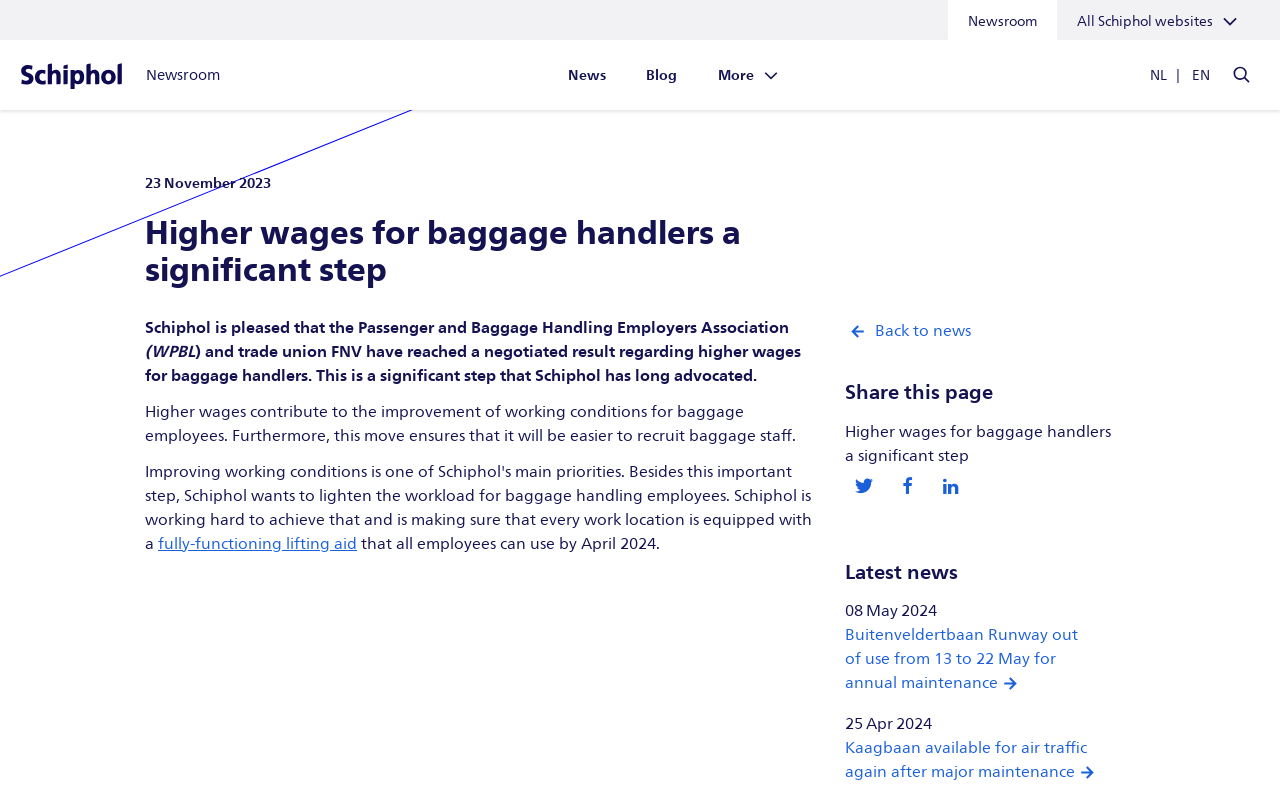Please determine the bounding box coordinates of the element to click in order to execute the following instruction: "Read more about fully-functioning lifting aid". The coordinates should be four float numbers between 0 and 1, specified as [left, top, right, bottom].

[0.123, 0.673, 0.279, 0.697]